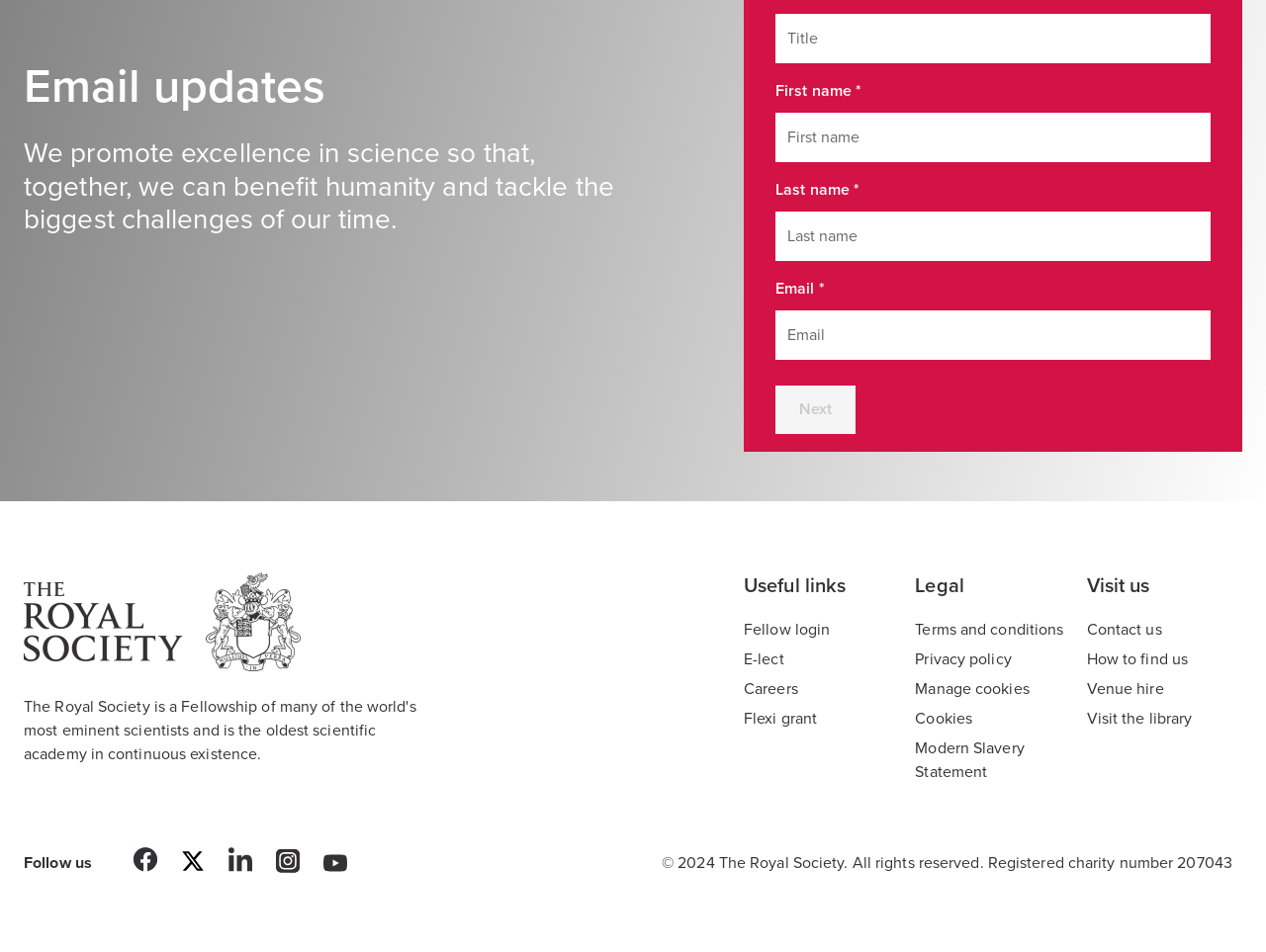Determine the bounding box for the described HTML element: "Fellow login". Ensure the coordinates are four float numbers between 0 and 1 in the format [left, top, right, bottom].

[0.588, 0.648, 0.656, 0.672]